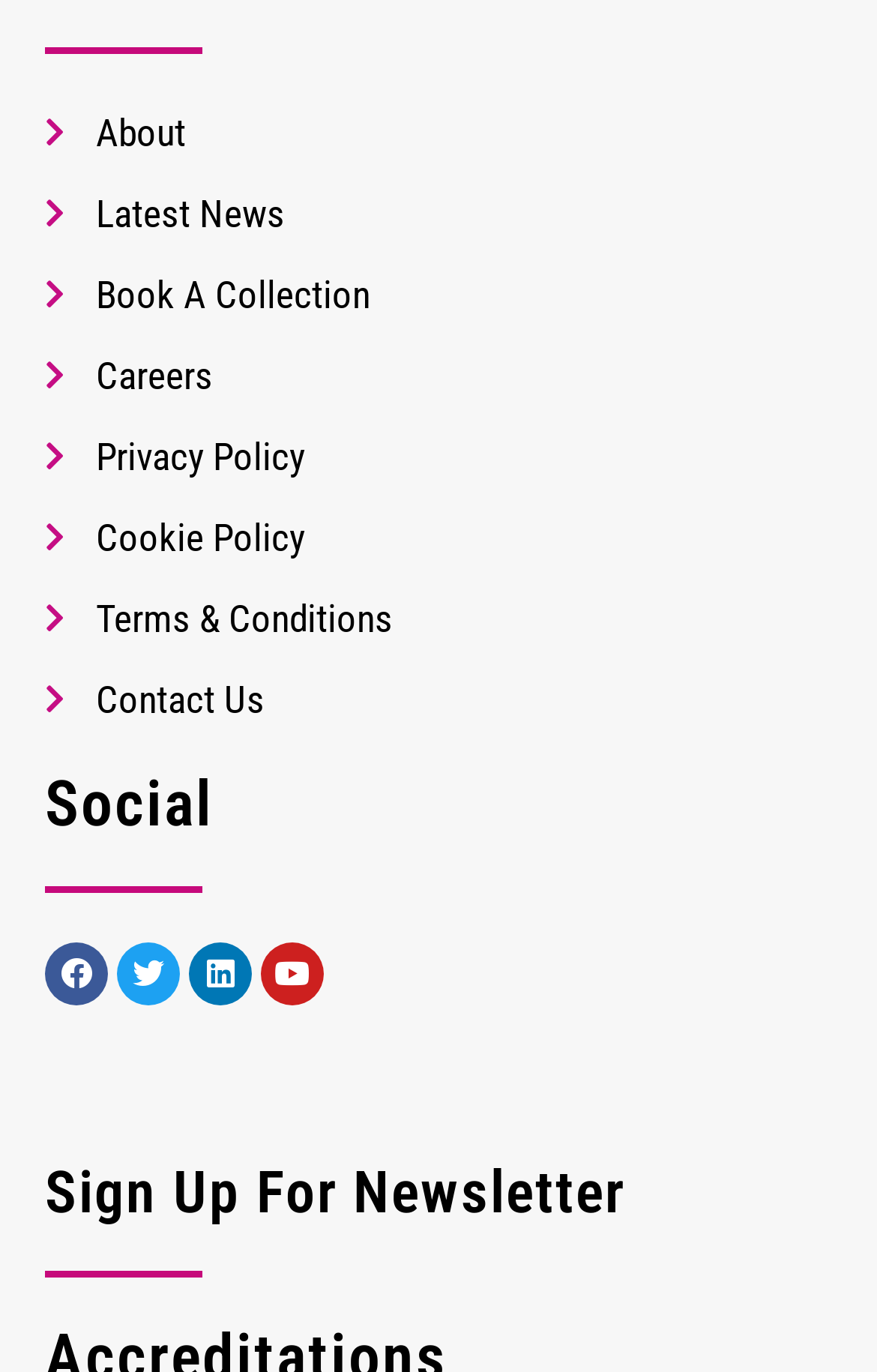Please identify the bounding box coordinates of the clickable area that will allow you to execute the instruction: "View the Privacy Policy".

None